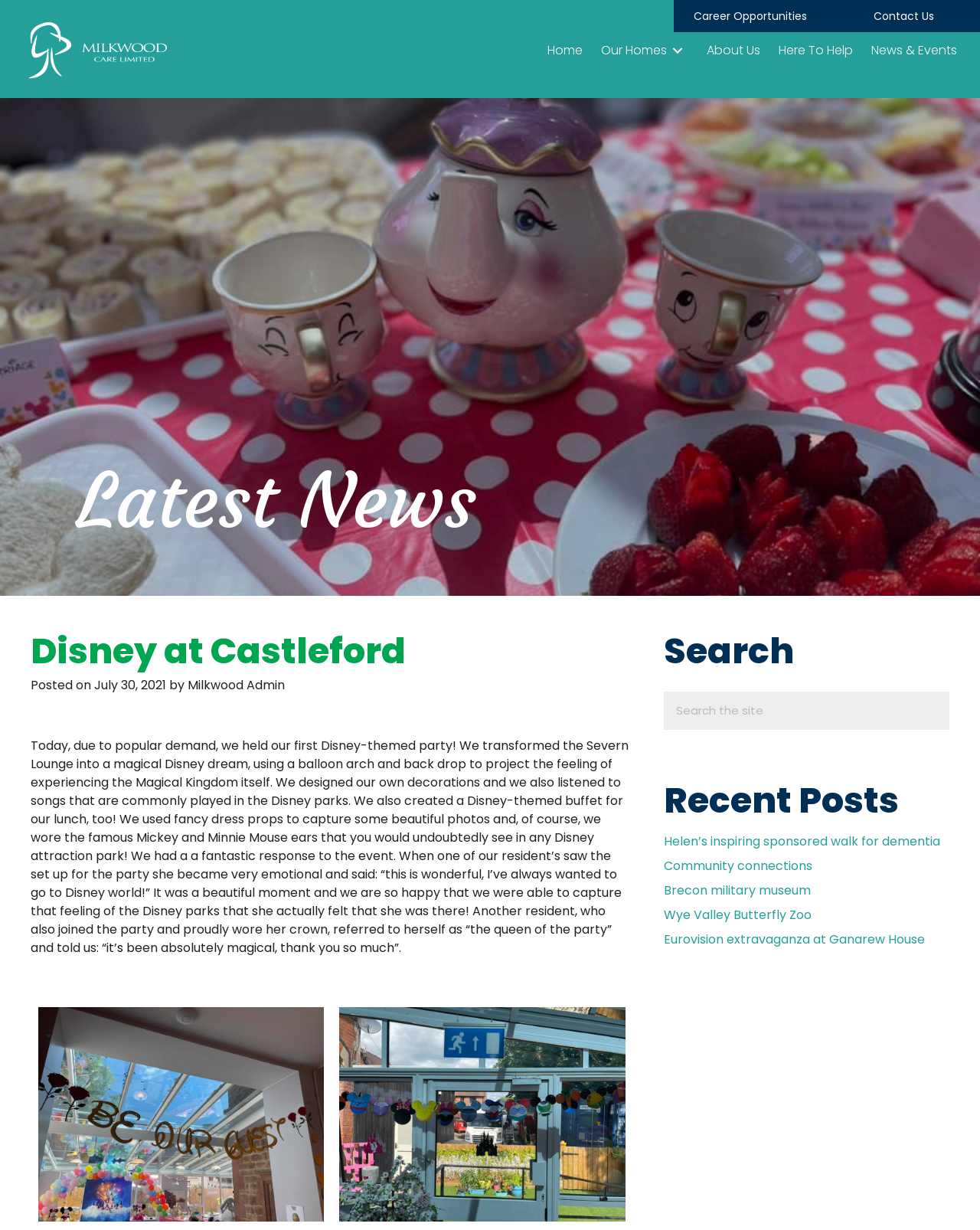What is the name of the care home?
Using the information from the image, give a concise answer in one word or a short phrase.

Disney at Castleford